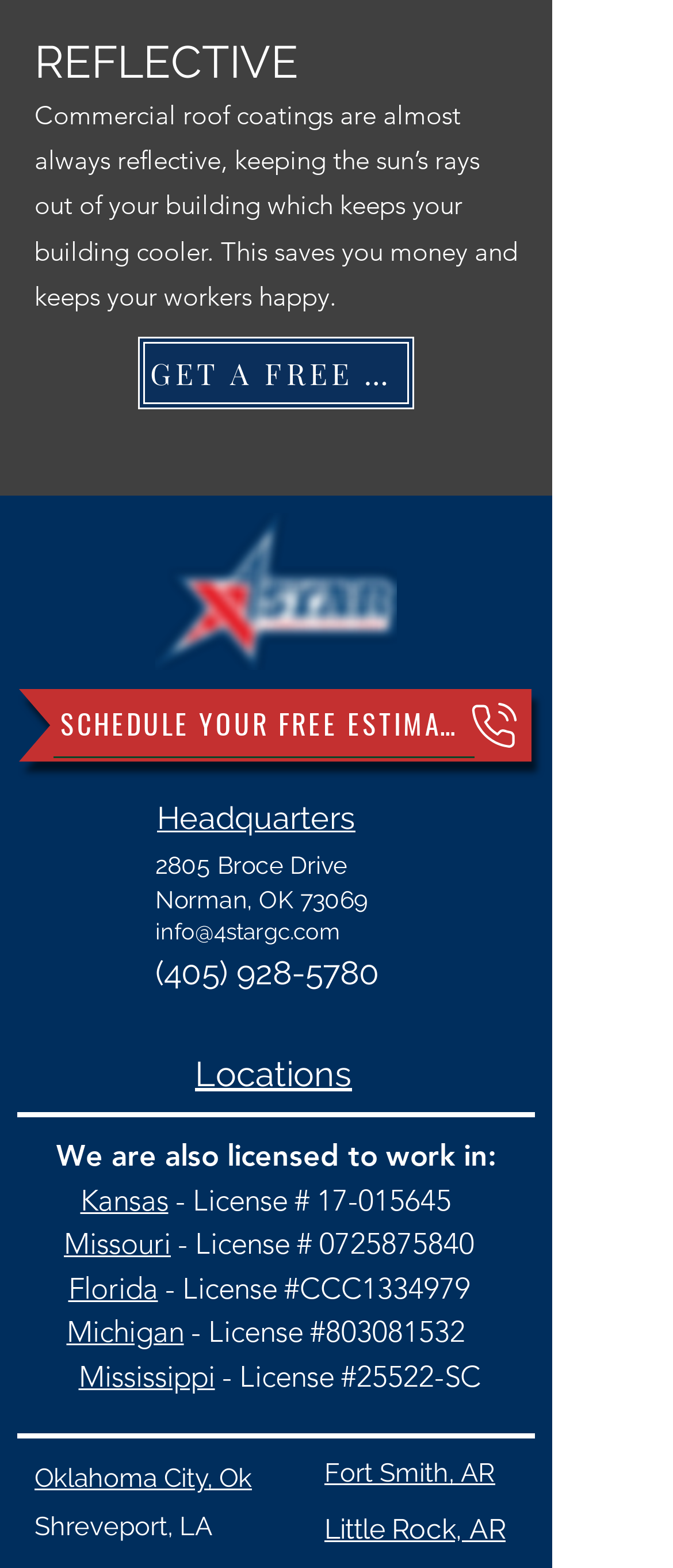Can you provide the bounding box coordinates for the element that should be clicked to implement the instruction: "Select Oklahoma City, Ok"?

[0.051, 0.933, 0.374, 0.953]